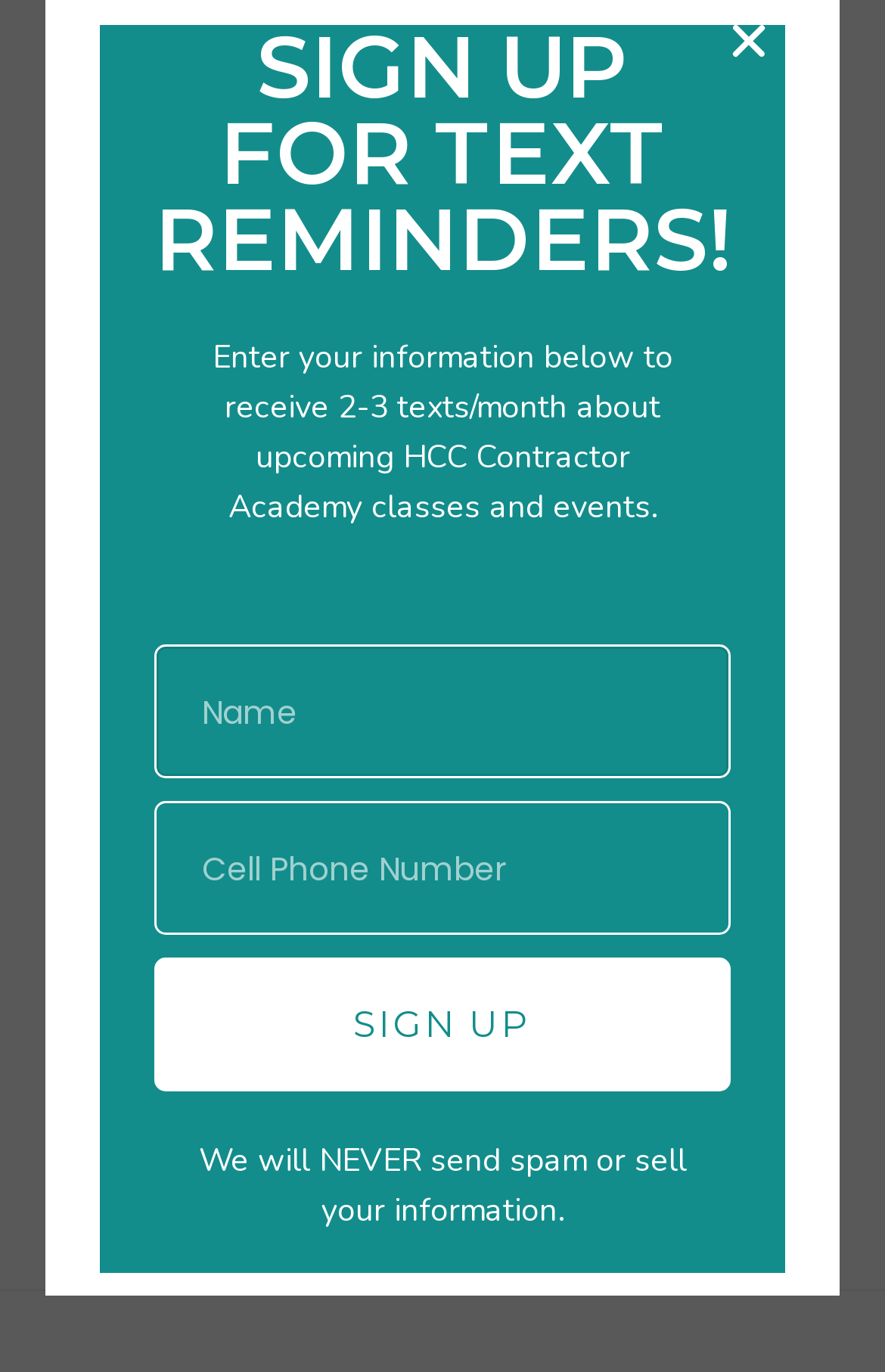Locate the bounding box coordinates of the area to click to fulfill this instruction: "Sign up for text reminders". The bounding box should be presented as four float numbers between 0 and 1, in the order [left, top, right, bottom].

[0.174, 0.017, 0.826, 0.206]